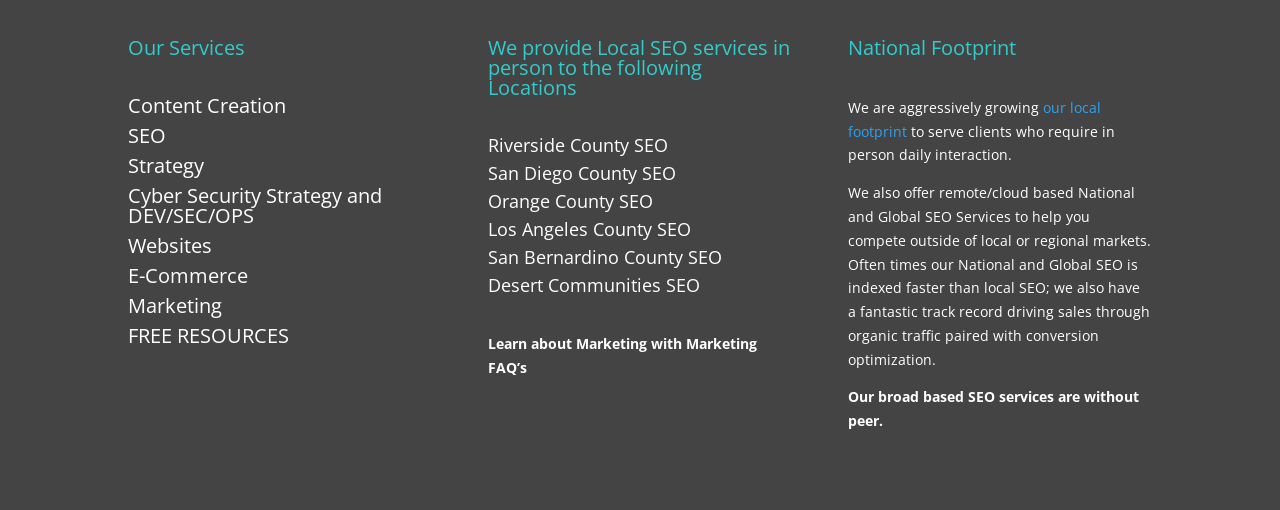Provide the bounding box coordinates for the UI element that is described as: "our local footprint".

[0.663, 0.192, 0.86, 0.276]